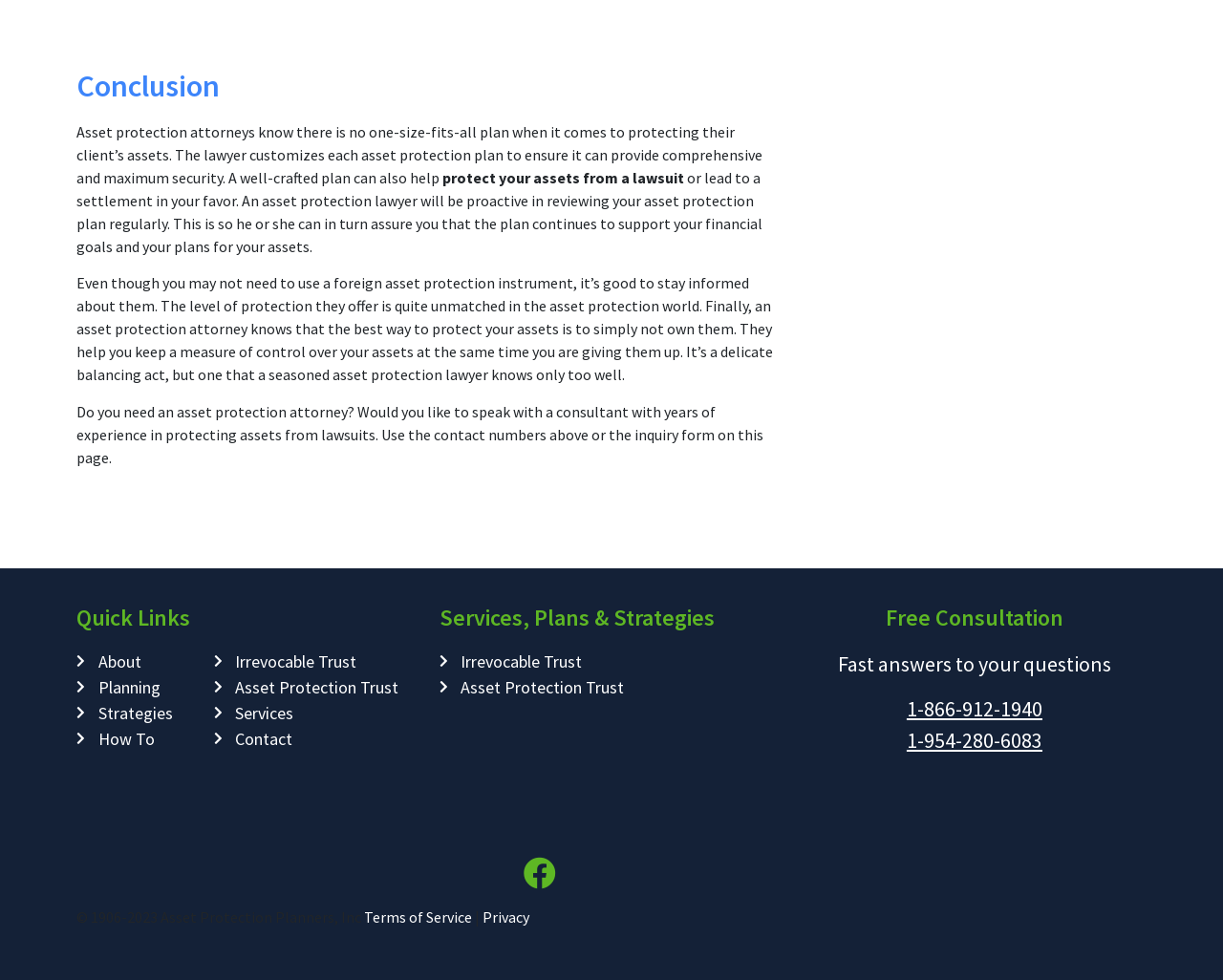Locate the bounding box coordinates of the clickable area to execute the instruction: "Click on 'Terms of Service'". Provide the coordinates as four float numbers between 0 and 1, represented as [left, top, right, bottom].

[0.298, 0.926, 0.386, 0.945]